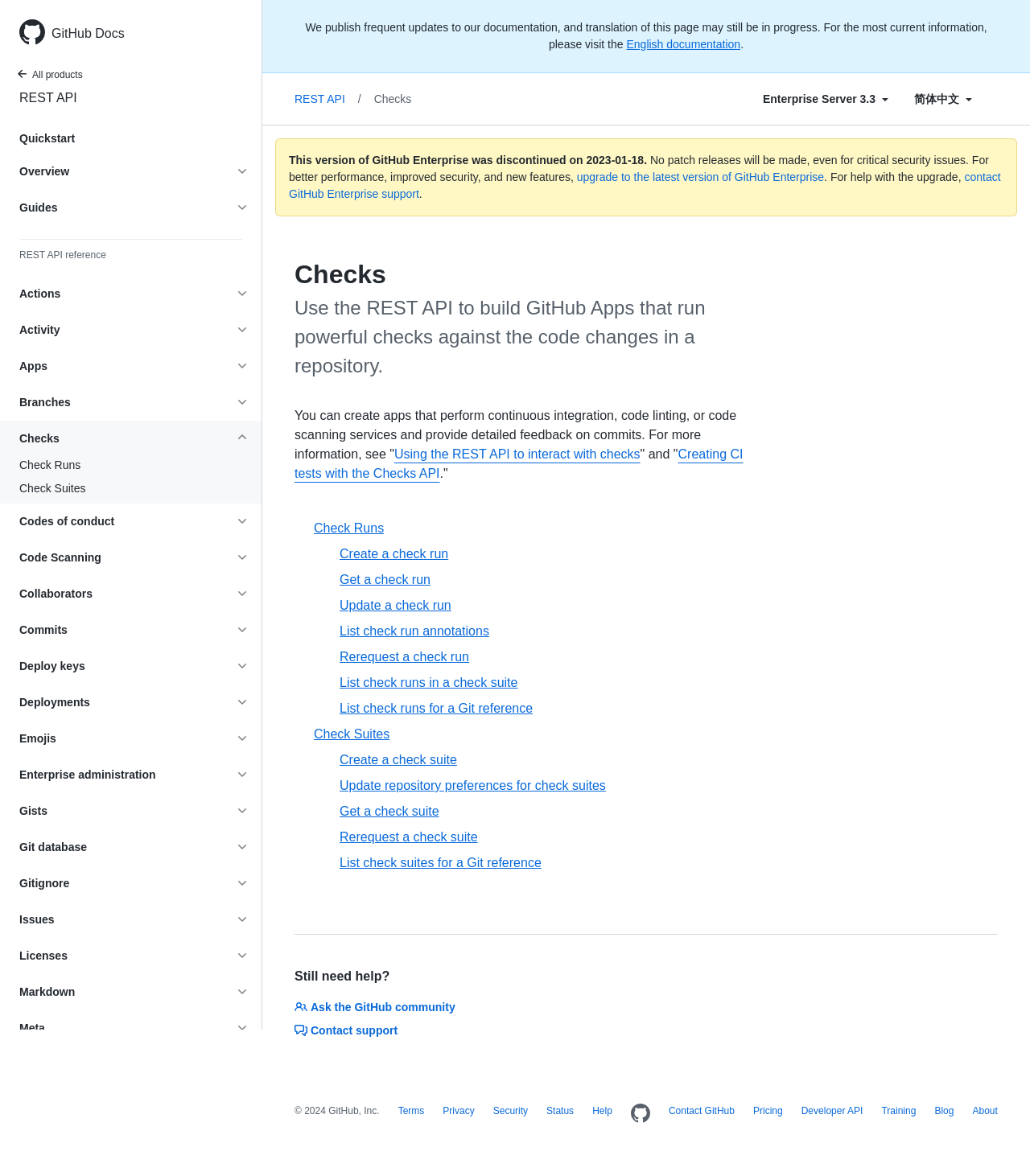How many disclosure triangles are expanded?
Based on the image, provide a one-word or brief-phrase response.

1